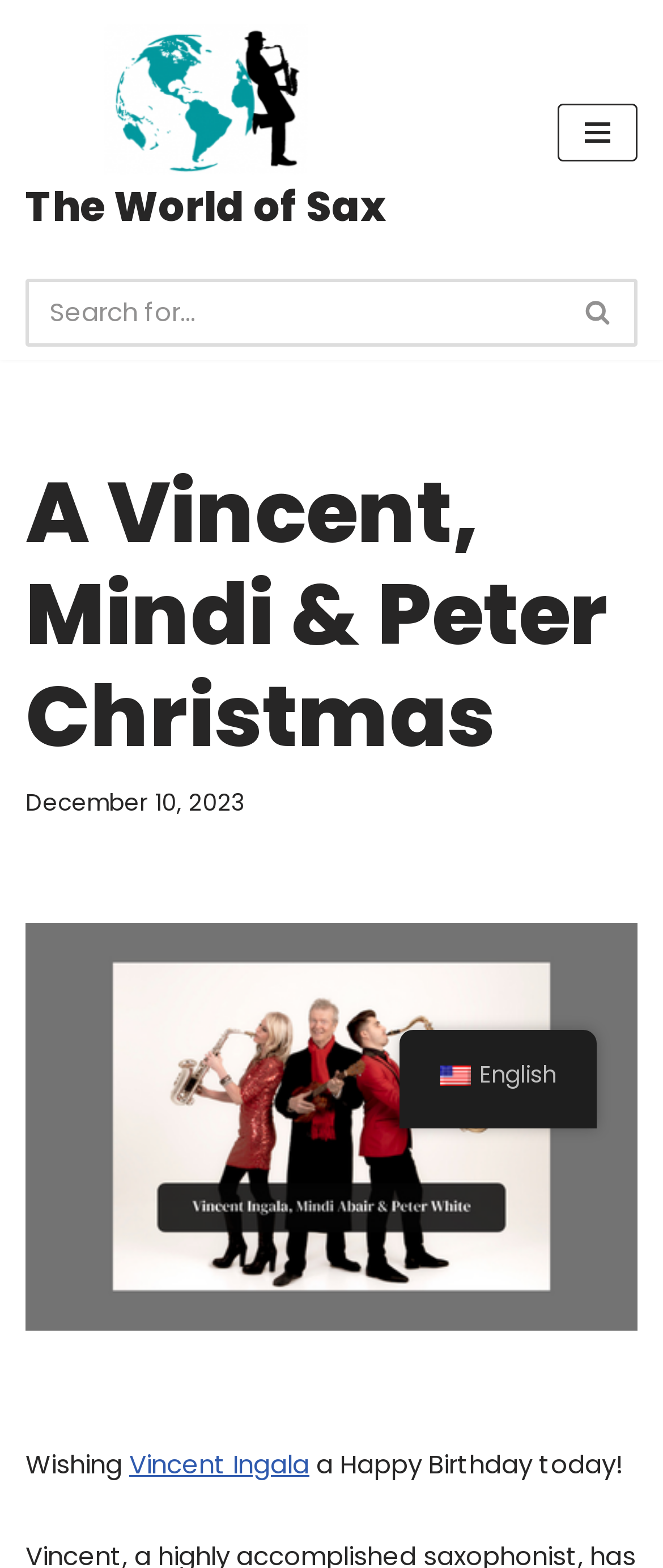Determine the bounding box of the UI component based on this description: "Skip to content". The bounding box coordinates should be four float values between 0 and 1, i.e., [left, top, right, bottom].

[0.0, 0.035, 0.077, 0.056]